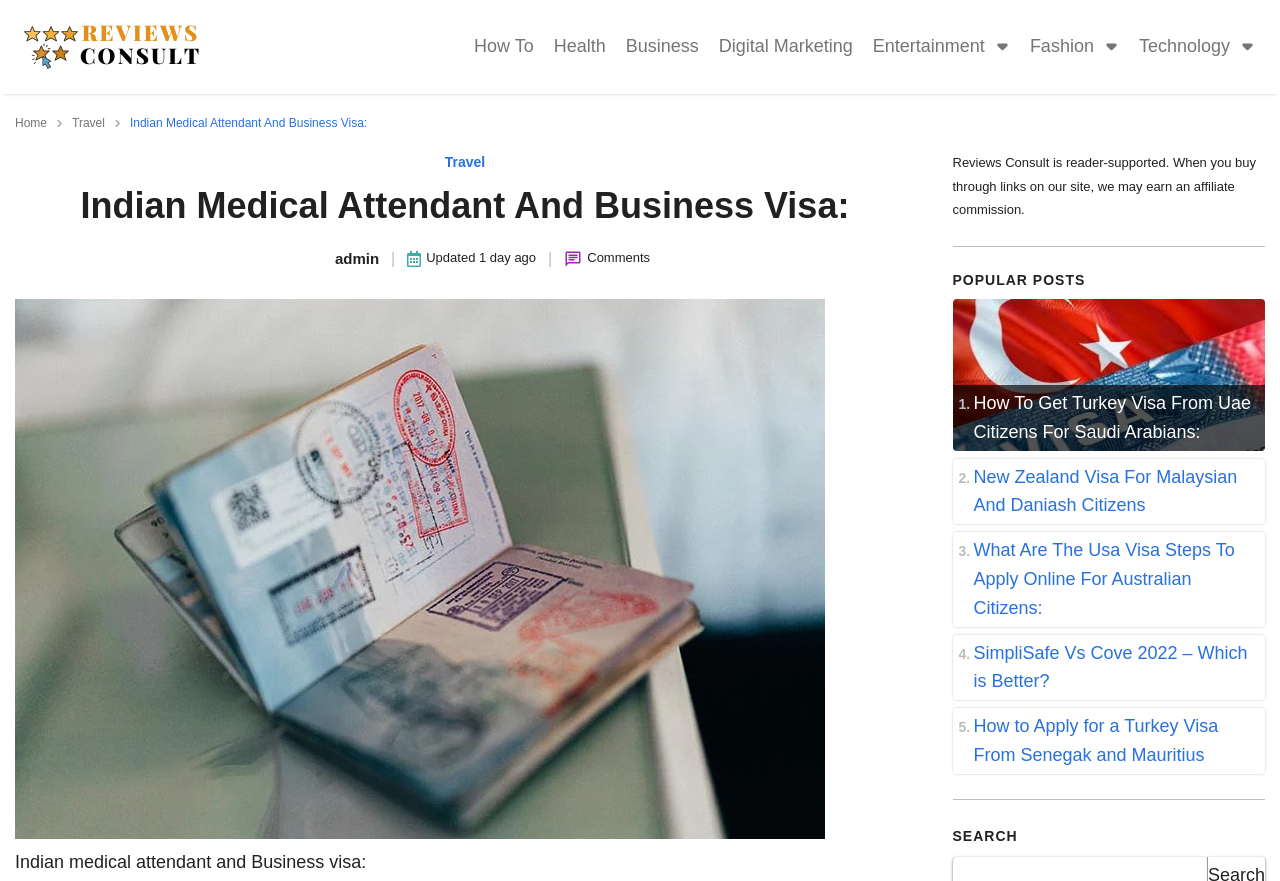Extract the bounding box coordinates of the UI element described by: "alt="Reviews Consult"". The coordinates should include four float numbers ranging from 0 to 1, e.g., [left, top, right, bottom].

[0.012, 0.009, 0.163, 0.098]